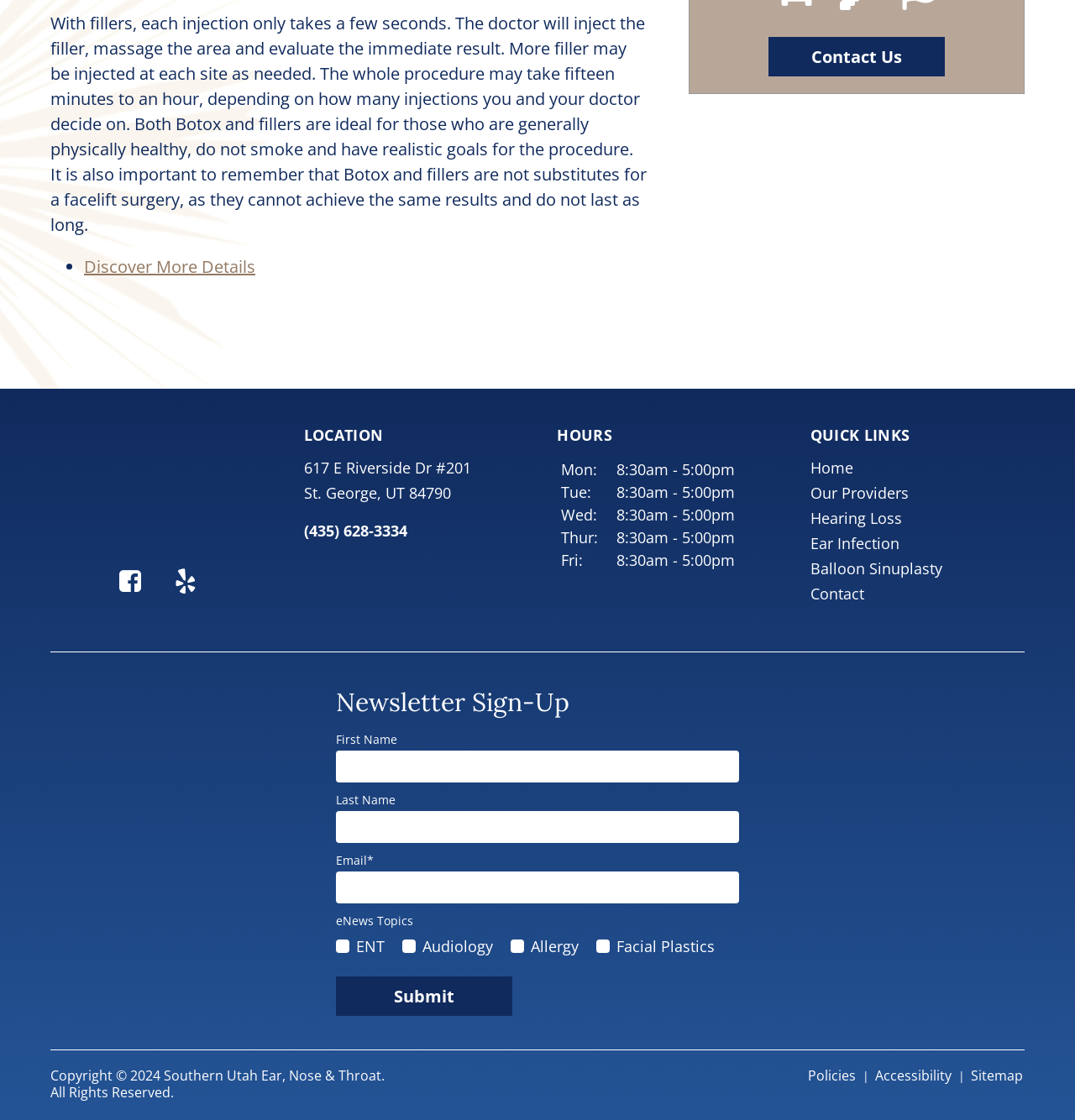Specify the bounding box coordinates for the region that must be clicked to perform the given instruction: "Get directions to our location".

[0.282, 0.409, 0.438, 0.449]